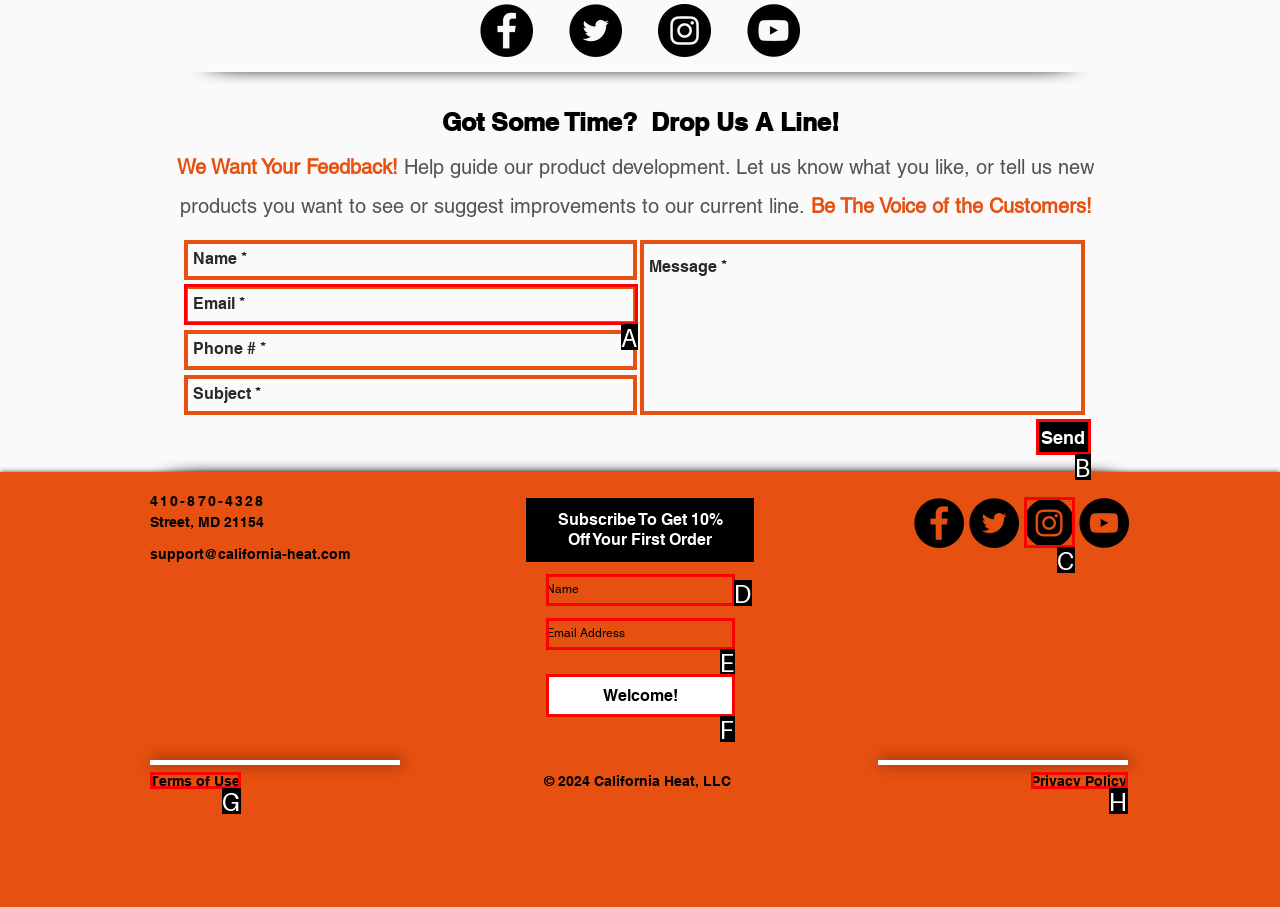Which HTML element matches the description: aria-label="Email *" name="email" placeholder="Email *" the best? Answer directly with the letter of the chosen option.

A